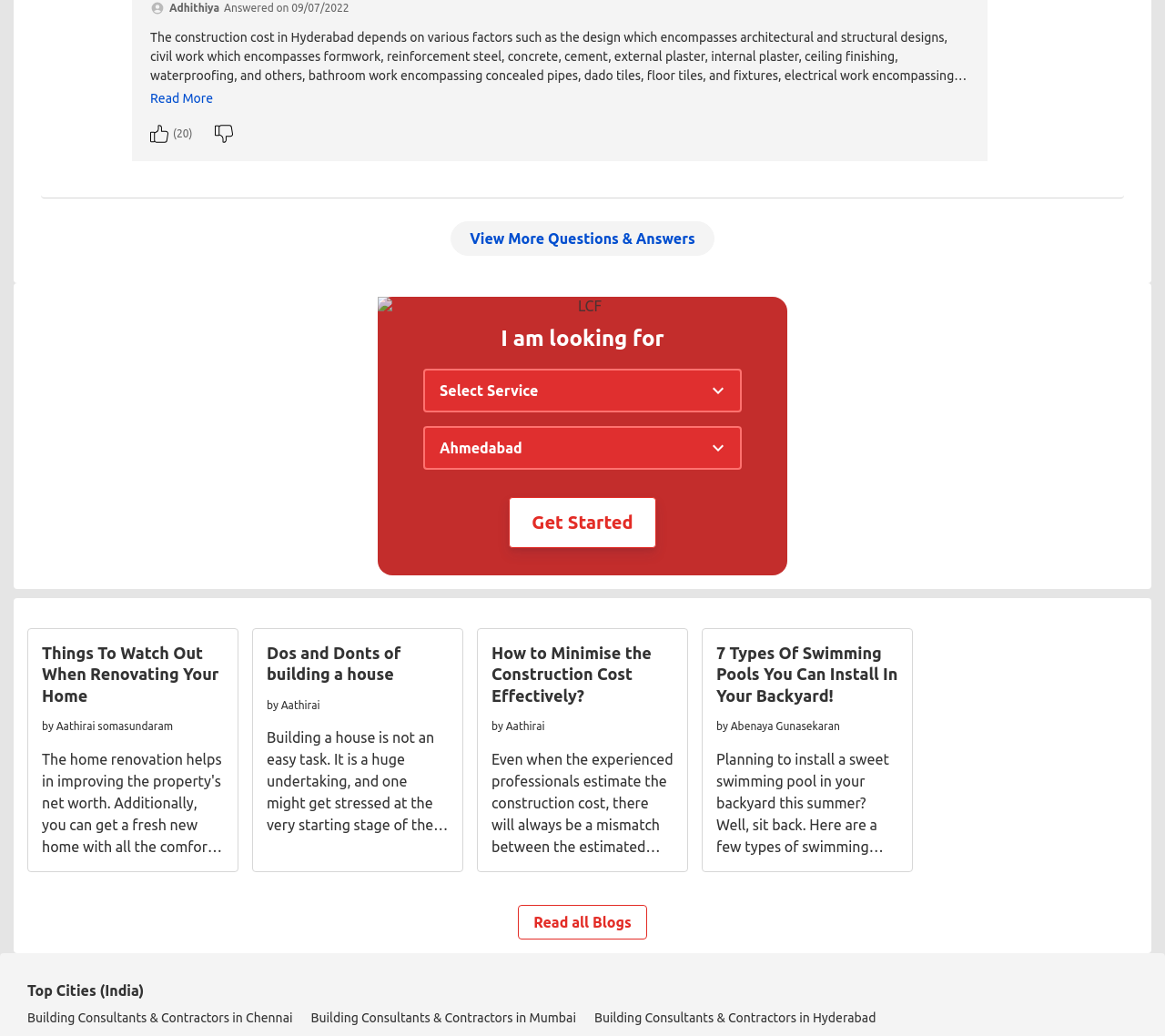Respond with a single word or phrase to the following question:
What is the purpose of the 'Get Started' button?

To initiate a service